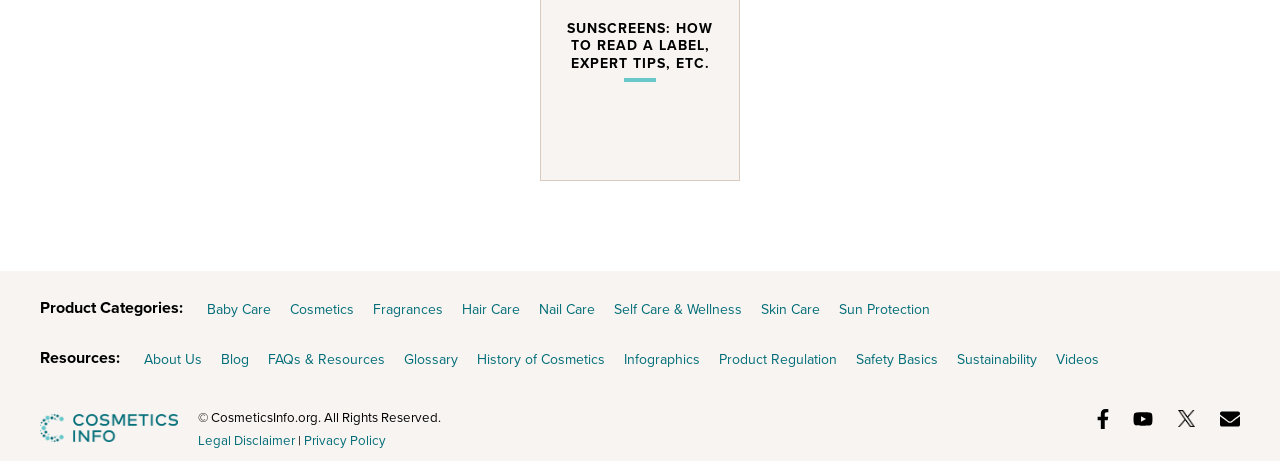What is the copyright information present at the bottom?
Please look at the screenshot and answer using one word or phrase.

CosmeticsInfo.org